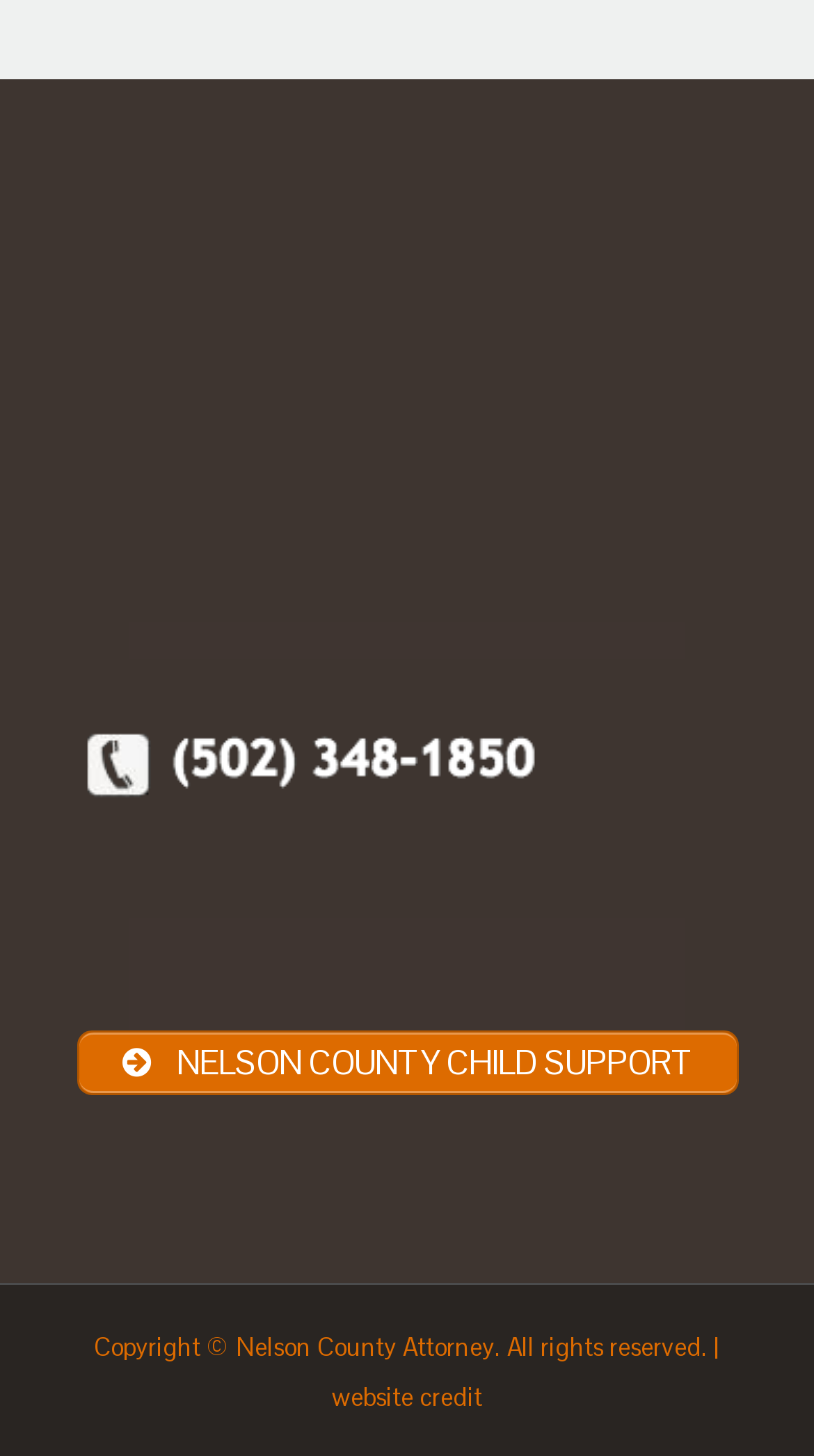Using the image as a reference, answer the following question in as much detail as possible:
What is the website credit link for?

The website credit link is for providing information about the credits or acknowledgments for the website, which can be found in the link element with the text 'website credit'.